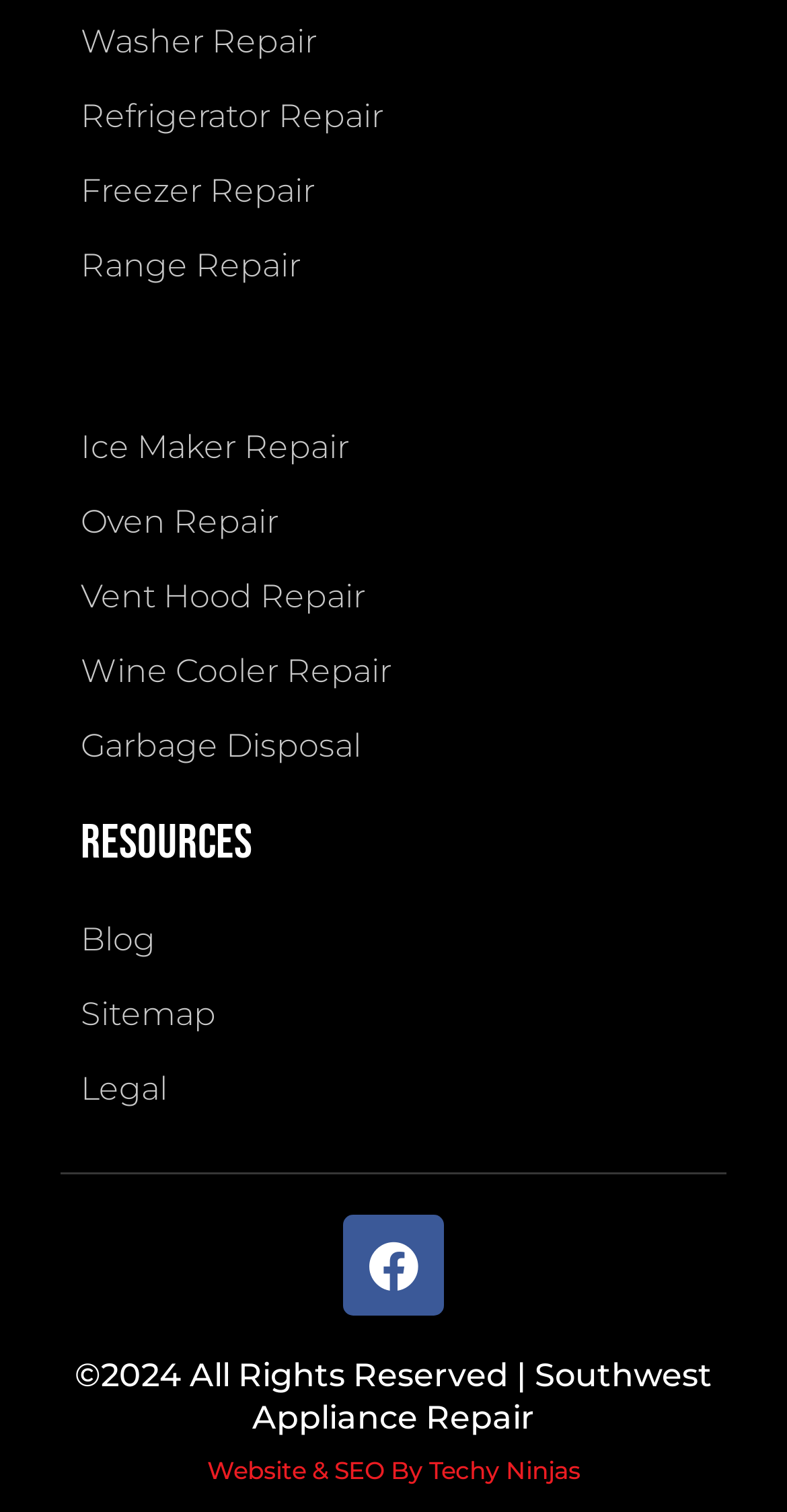Identify the bounding box for the described UI element. Provide the coordinates in (top-left x, top-left y, bottom-right x, bottom-right y) format with values ranging from 0 to 1: July 1, 2013

None